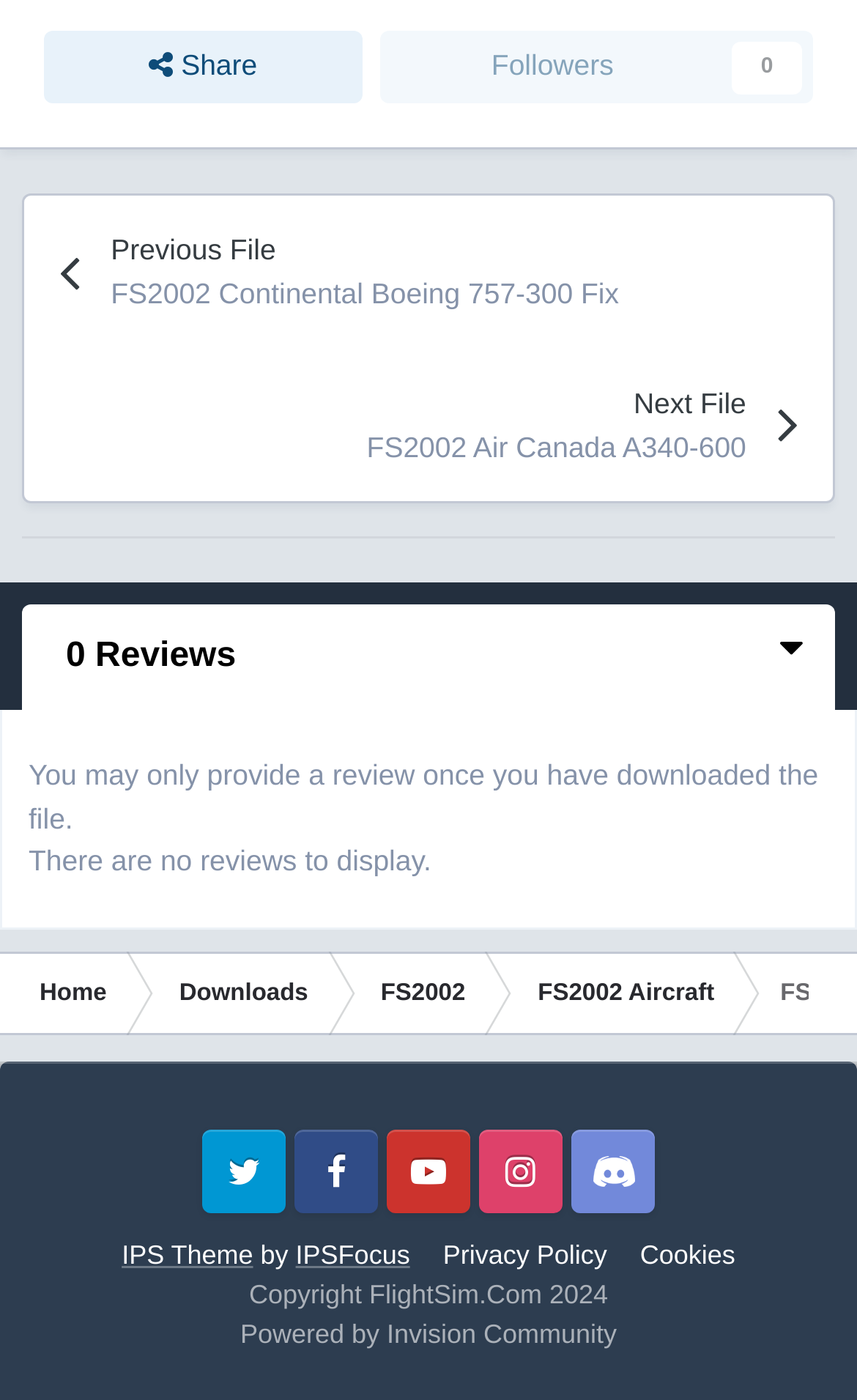What is the copyright year of the website?
Observe the image and answer the question with a one-word or short phrase response.

2024